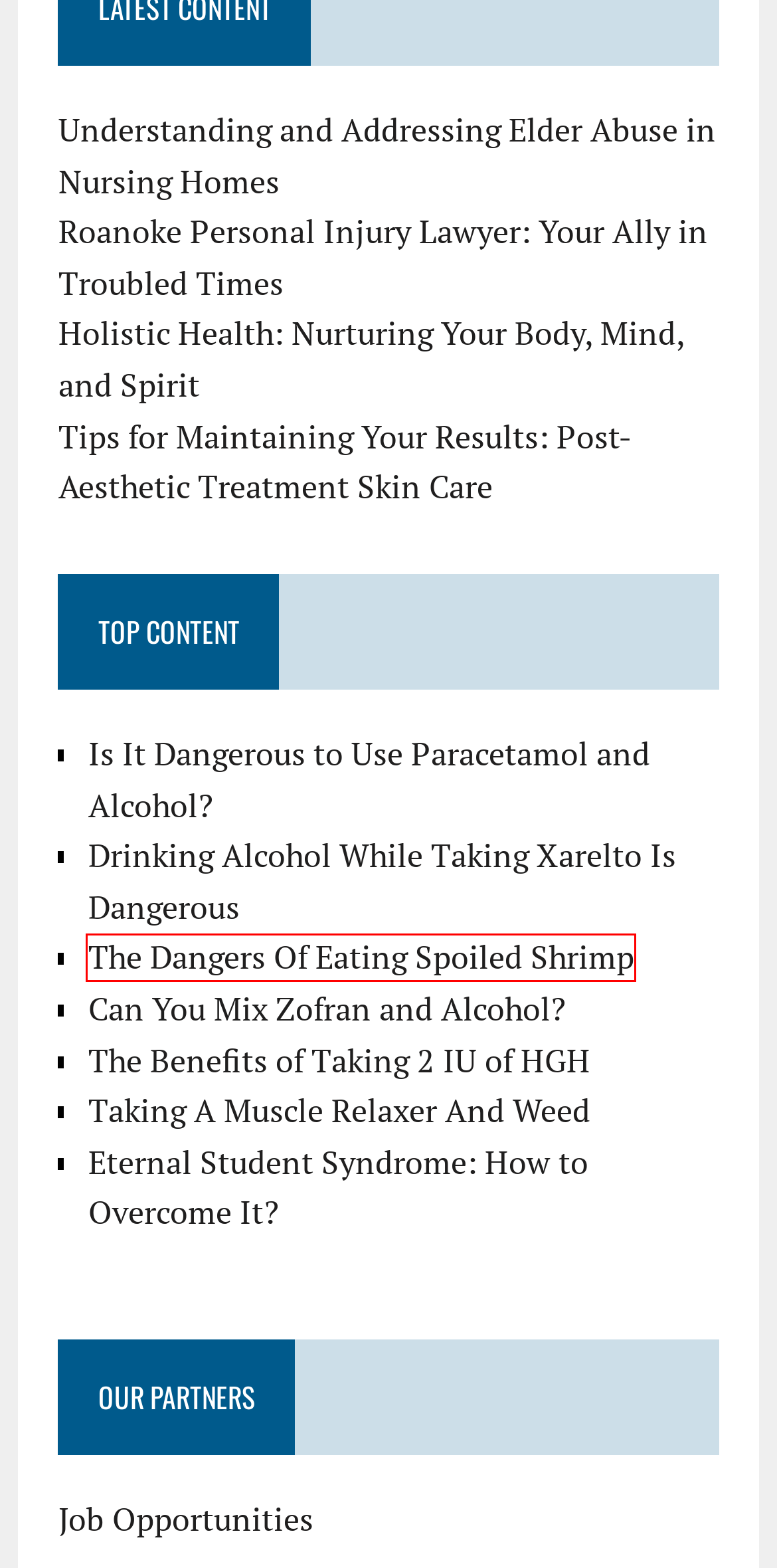Assess the screenshot of a webpage with a red bounding box and determine which webpage description most accurately matches the new page after clicking the element within the red box. Here are the options:
A. The Dangers of Mixing Xarelto and Alcohol — A Lethal Combination?
B. Is It Dangerous to Use Paracetamol and Alcohol?
C. Jobs in USA: Latest Vacancies. Job Search in USA | Jobsora
D. Tips for Maintaining Your Results: Post-Aesthetic Treatment Skin Care
E. The Dangers Of Eating Spoiled Shrimp
F. Taking Muscle Relaxer And Weed Simultaneously: Is It Safe?
G. Roanoke Personal Injury Lawyer: Your Ally in Troubled Times
H. The Incredible Benefits of Taking 2 IU of HGH Per Day - Exploring the Results

E